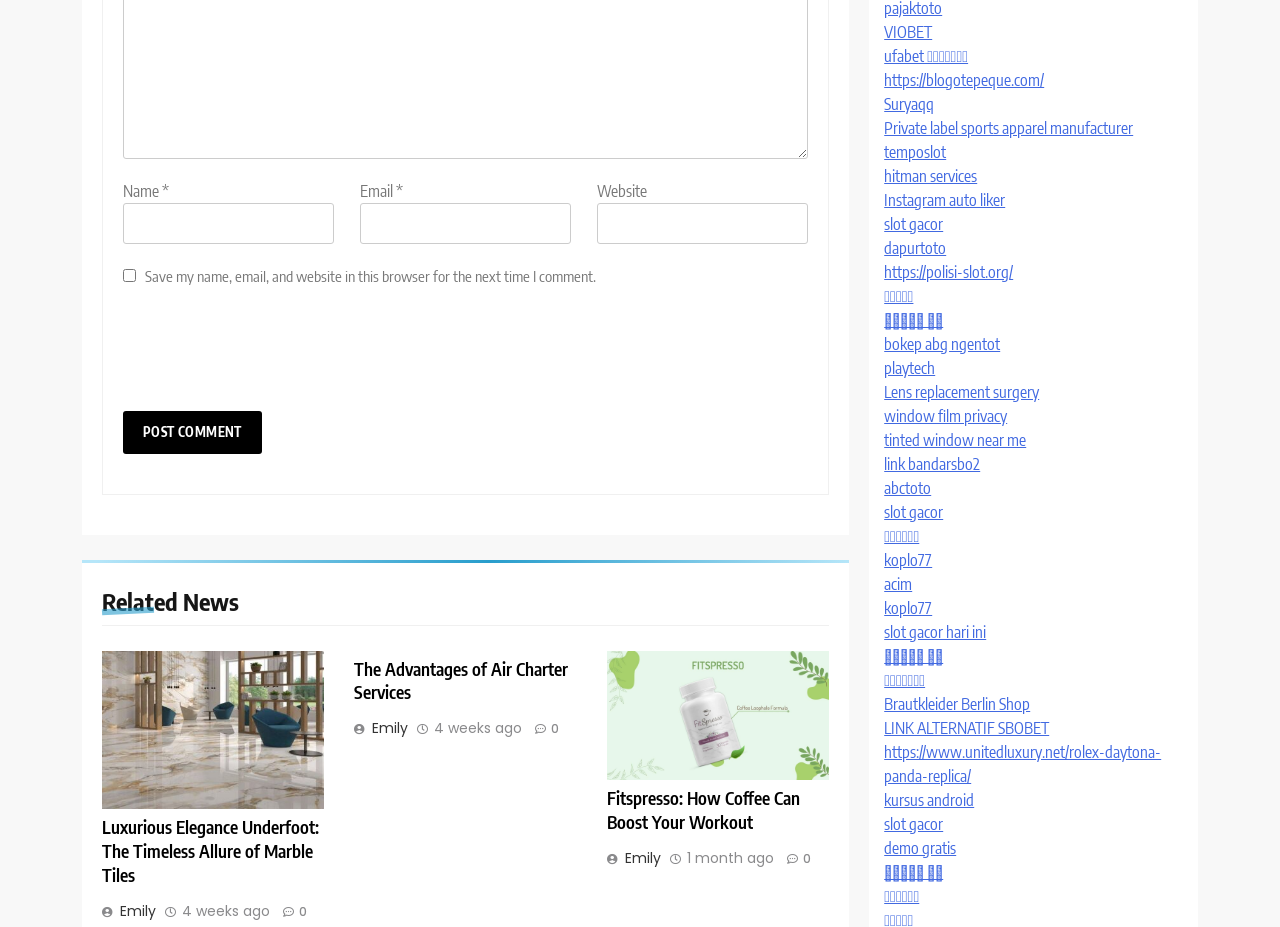Bounding box coordinates are specified in the format (top-left x, top-left y, bottom-right x, bottom-right y). All values are floating point numbers bounded between 0 and 1. Please provide the bounding box coordinate of the region this sentence describes: 4 weeks ago4 weeks ago

[0.142, 0.974, 0.211, 0.993]